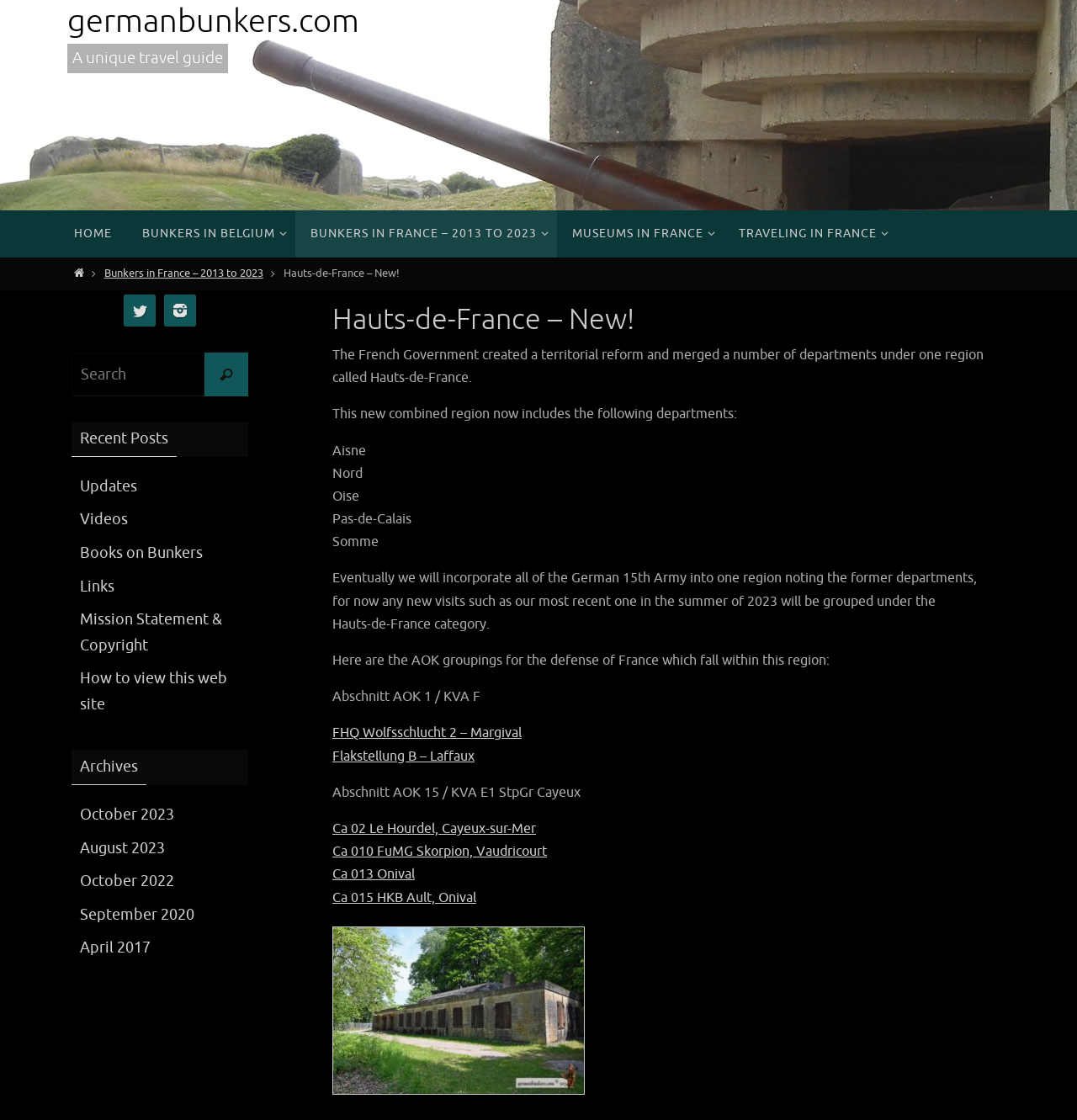Give an extensive and precise description of the webpage.

The webpage is about Hauts-de-France, a new region created by the French Government through a territorial reform. The region combines several departments, including Aisne, Nord, Oise, Pas-de-Calais, and Somme.

At the top of the page, there is a navigation menu with links to "HOME", "BUNKERS IN BELGIUM", "BUNKERS IN FRANCE – 2013 TO 2023", "MUSEUMS IN FRANCE", and "TRAVELING IN FRANCE". Below the navigation menu, there is a heading "Hauts-de-France – New!" followed by a paragraph explaining the territorial reform and the departments included in the new region.

The page also features a list of departments, including Aisne, Nord, Oise, Pas-de-Calais, and Somme. Additionally, there is a section discussing the AOK groupings for the defense of France within the Hauts-de-France region, with links to specific locations such as FHQ Wolfsschlucht 2 – Margival and Ca 02 Le Hourdel, Cayeux-sur-Mer.

On the right side of the page, there are social media links to Twitter and Instagram, each with an accompanying image. Below the social media links, there is a search box with a button labeled "Search". The search box is accompanied by a heading "Recent Posts" and a list of links to various categories, including "Updates", "Videos", "Books on Bunkers", "Links", "Mission Statement & Copyright", and "How to view this web site".

Further down the page, there is a heading "Archives" with links to specific months and years, including October 2023, August 2023, October 2022, September 2020, and April 2017.